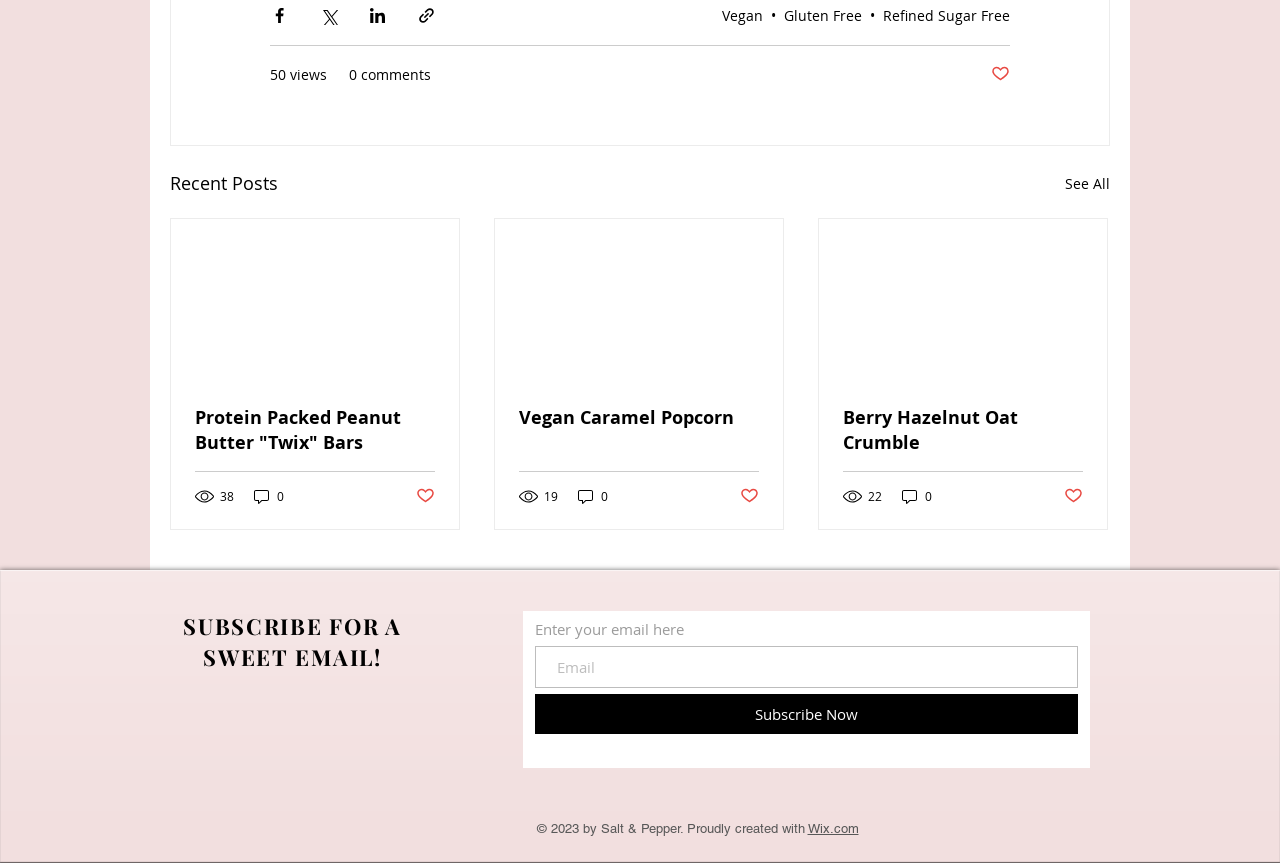Identify the bounding box coordinates of the clickable region required to complete the instruction: "Share via Facebook". The coordinates should be given as four float numbers within the range of 0 and 1, i.e., [left, top, right, bottom].

[0.211, 0.007, 0.226, 0.029]